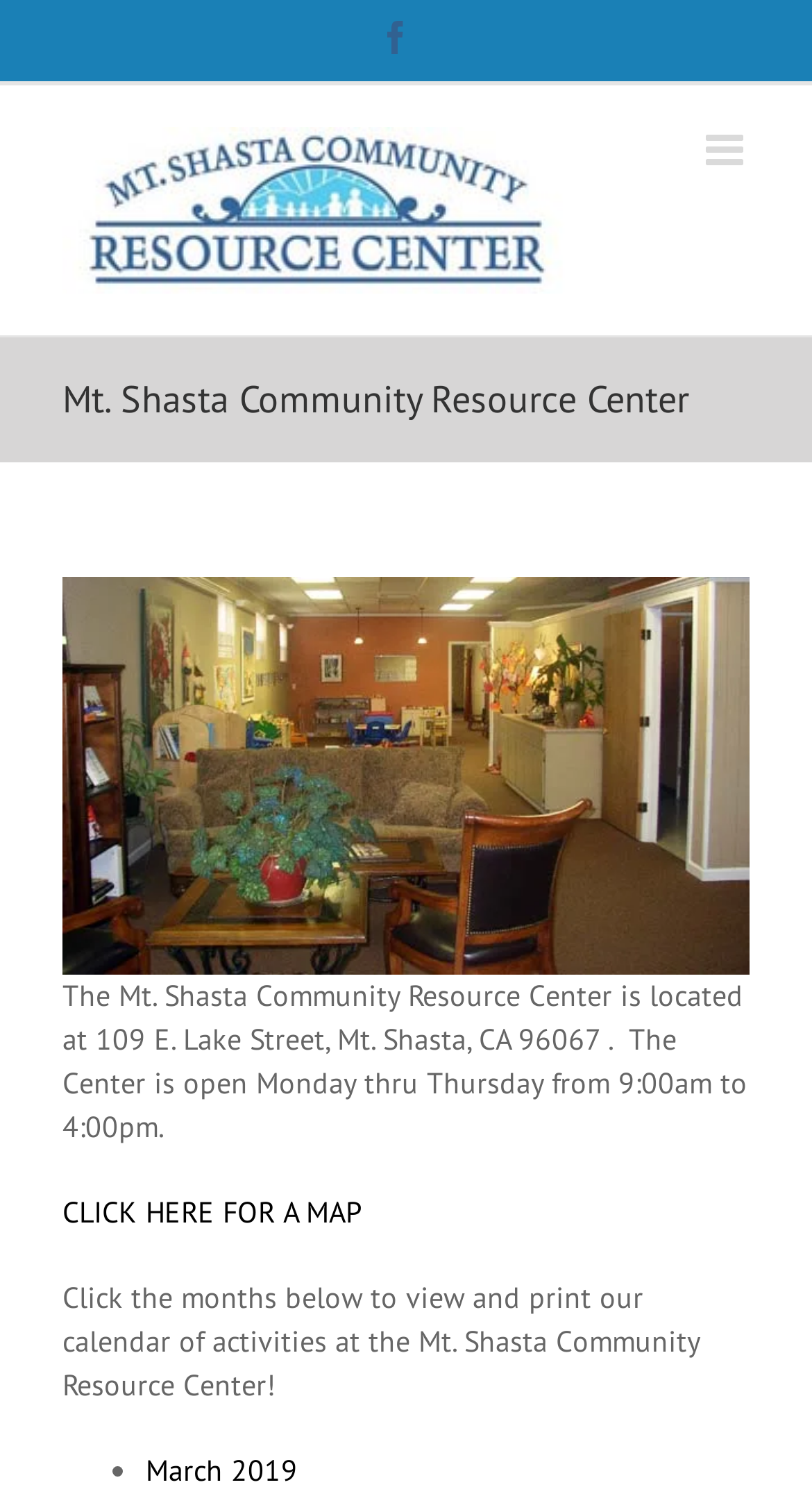Extract the top-level heading from the webpage and provide its text.

Mt. Shasta Community Resource Center